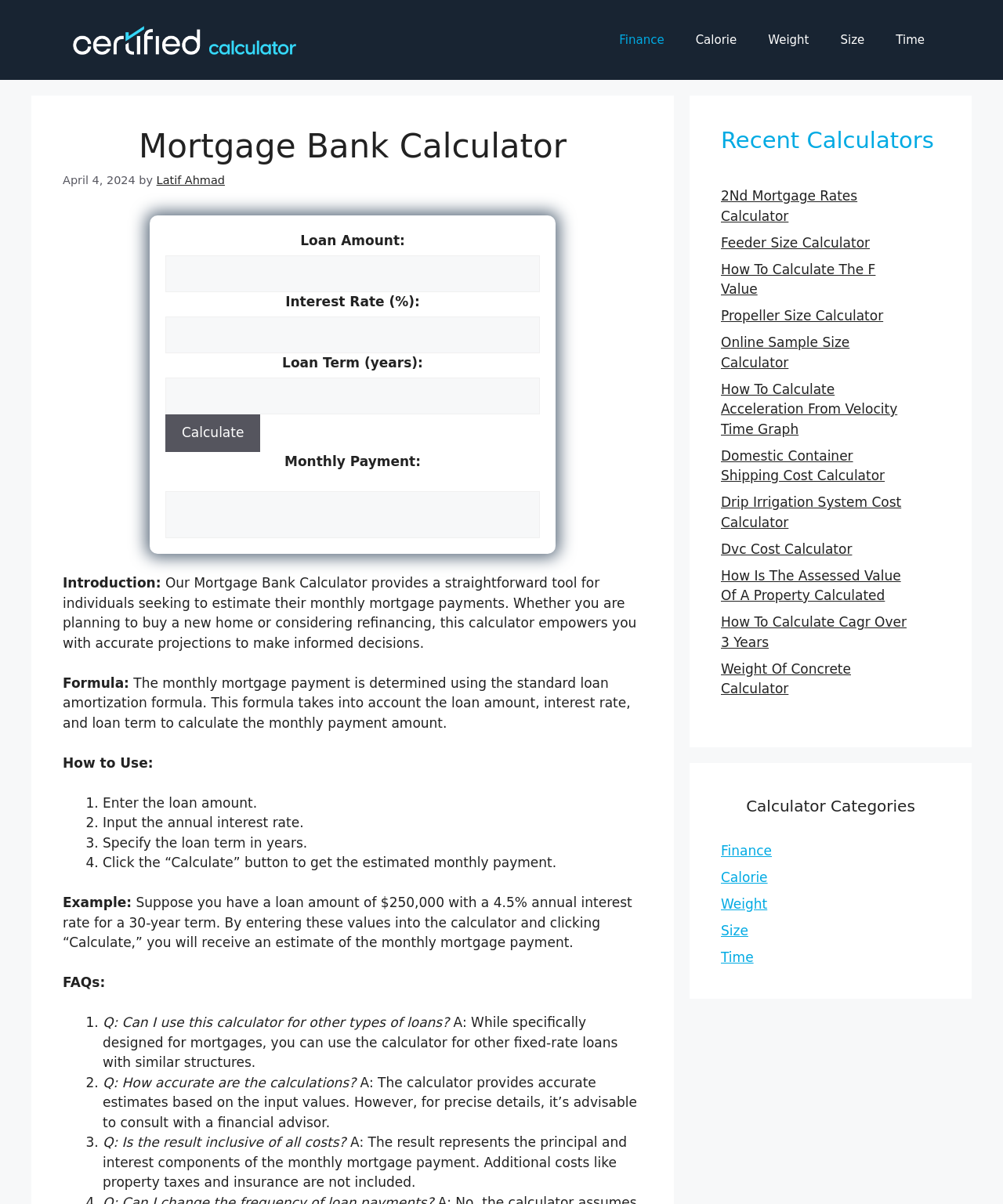Identify the bounding box of the HTML element described here: "Benehal MS6815S N95 TC 84A". Provide the coordinates as four float numbers between 0 and 1: [left, top, right, bottom].

None